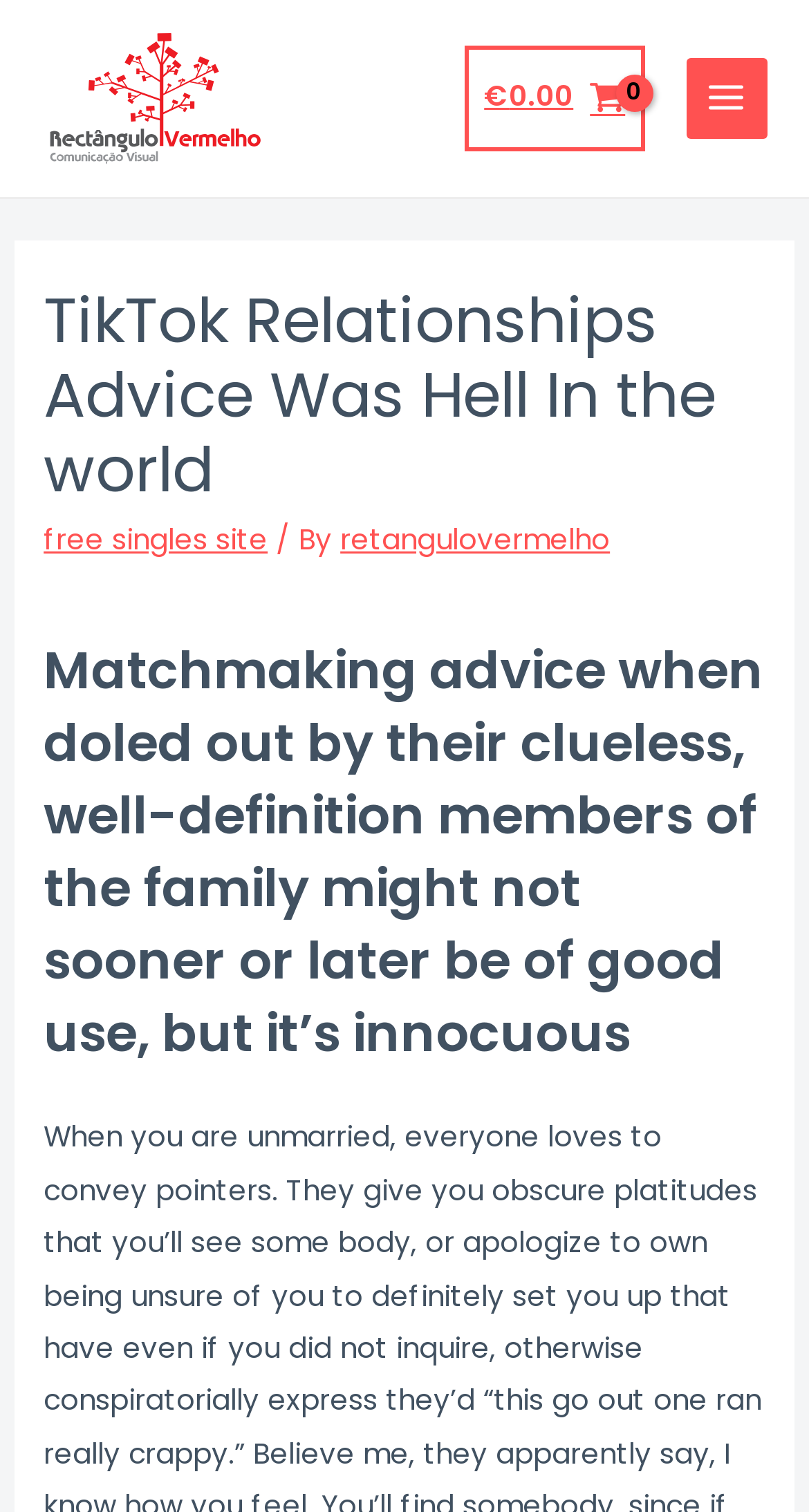What is the main topic of the webpage?
Look at the image and construct a detailed response to the question.

The main topic of the webpage can be inferred from the heading element with the text 'TikTok Relationships Advice Was Hell In the world' at the top of the webpage, which suggests that the webpage is discussing relationships advice on TikTok.